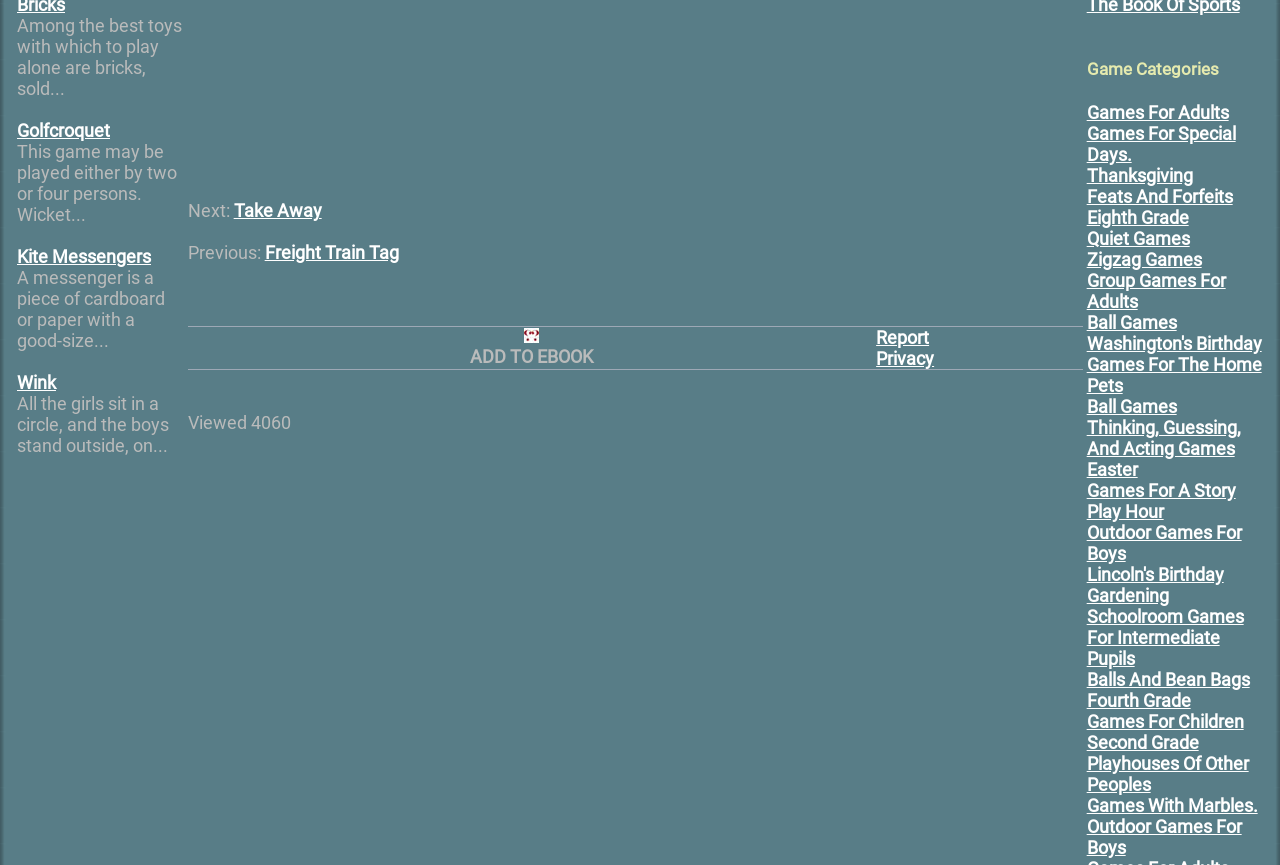Using the element description Thinking, Guessing, And Acting Games, predict the bounding box coordinates for the UI element. Provide the coordinates in (top-left x, top-left y, bottom-right x, bottom-right y) format with values ranging from 0 to 1.

[0.849, 0.482, 0.969, 0.531]